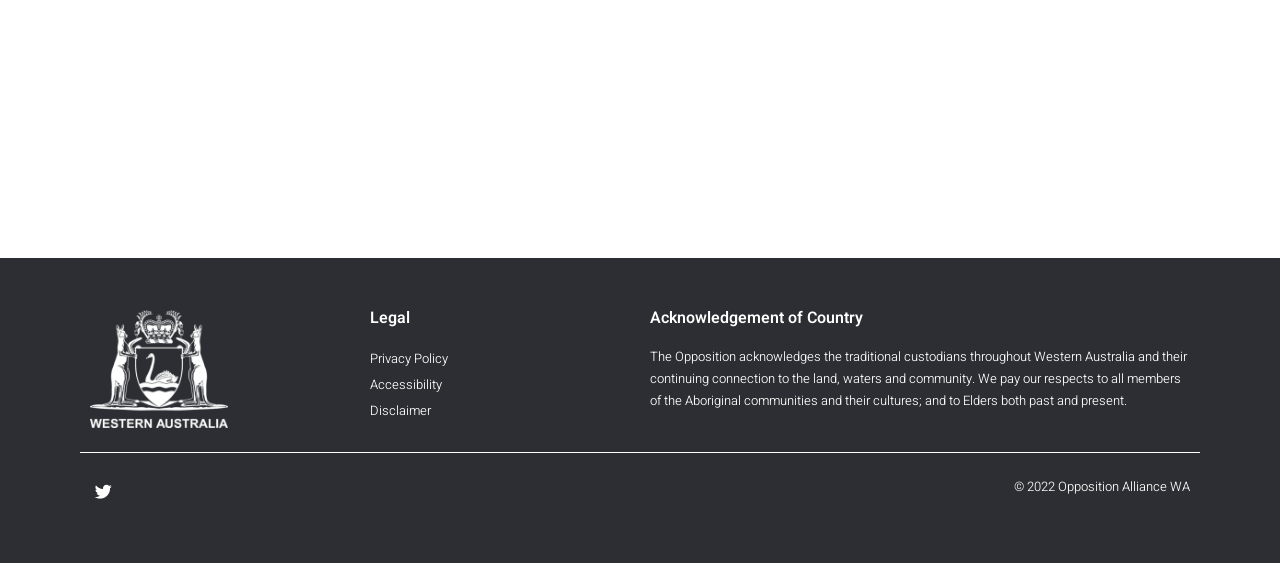Given the following UI element description: "Disclaimer", find the bounding box coordinates in the webpage screenshot.

[0.289, 0.707, 0.337, 0.753]